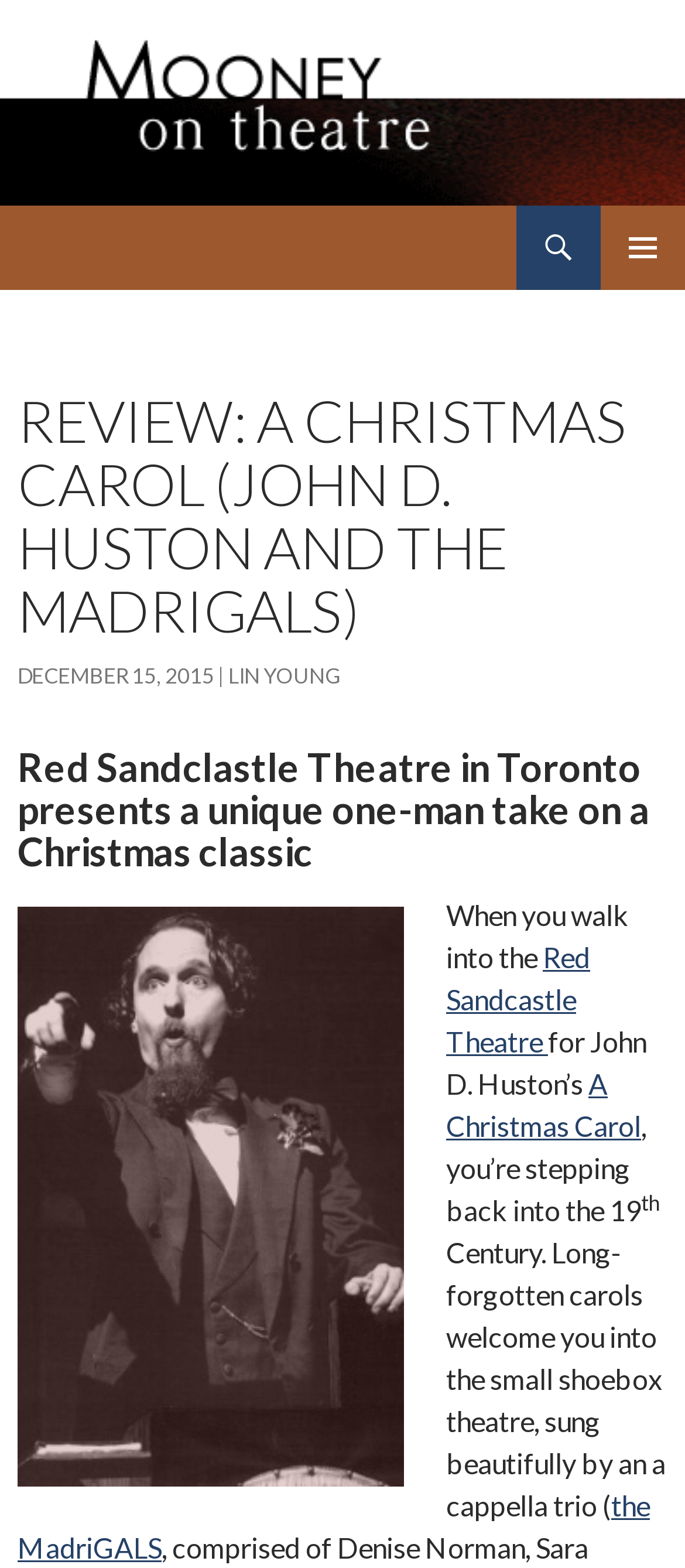Please determine the bounding box coordinates for the element that should be clicked to follow these instructions: "view April 2024".

None